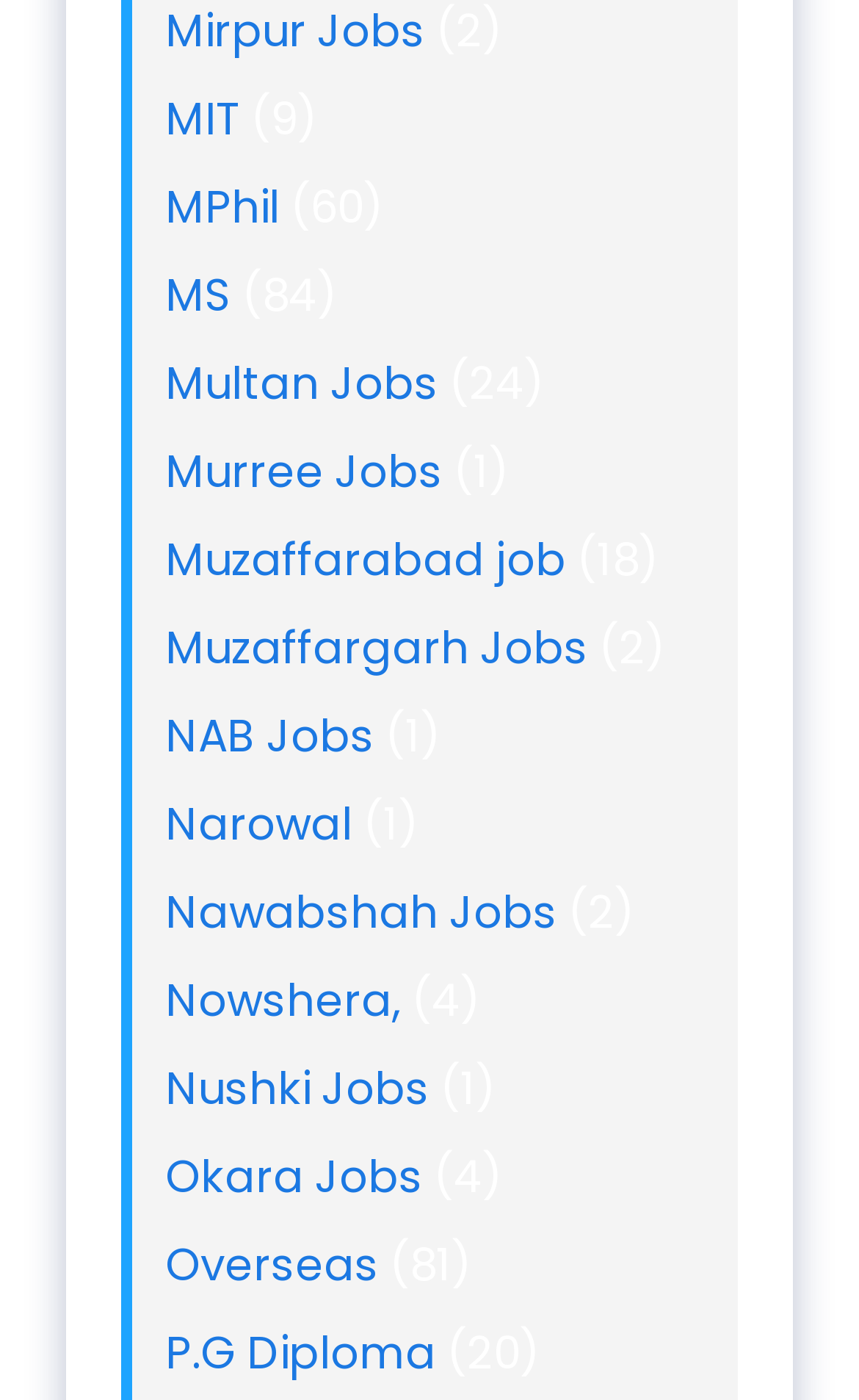Please provide the bounding box coordinates for the element that needs to be clicked to perform the instruction: "Click on Mirpur Jobs". The coordinates must consist of four float numbers between 0 and 1, formatted as [left, top, right, bottom].

[0.192, 0.0, 0.495, 0.044]